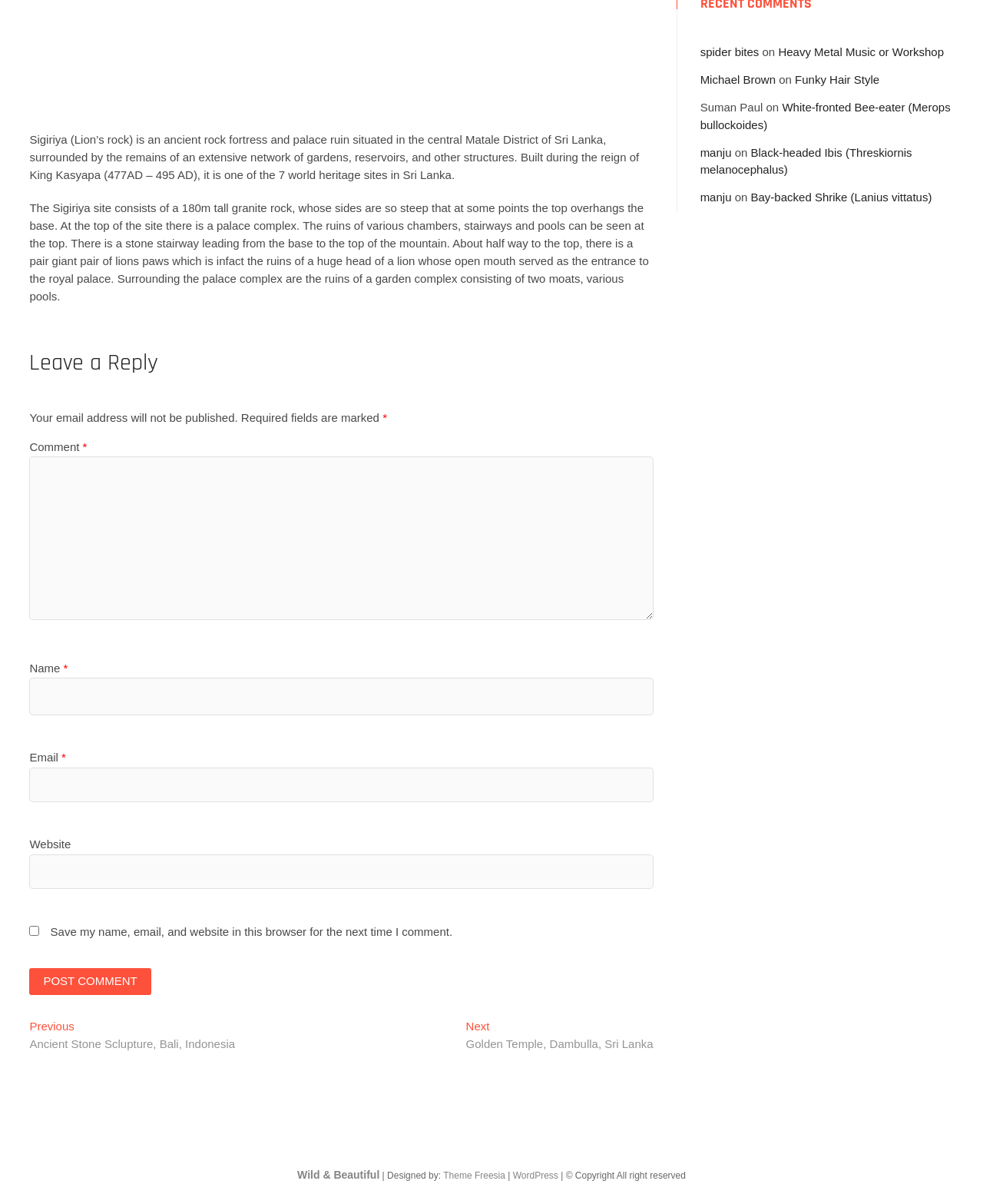Using the webpage screenshot, locate the HTML element that fits the following description and provide its bounding box: "parent_node: Email * aria-describedby="email-notes" name="email"".

[0.03, 0.637, 0.665, 0.666]